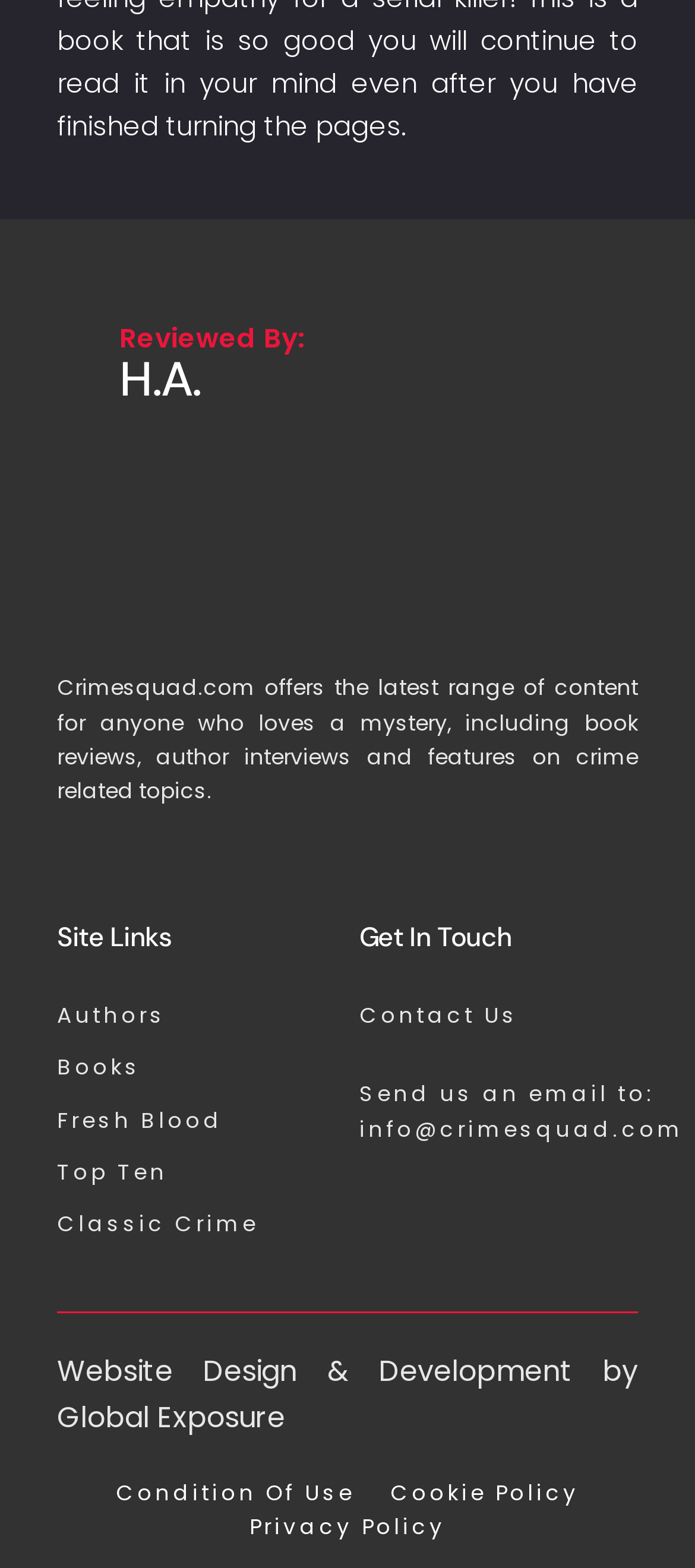What is the name of the company that designed the website?
Look at the screenshot and give a one-word or phrase answer.

Global Exposure